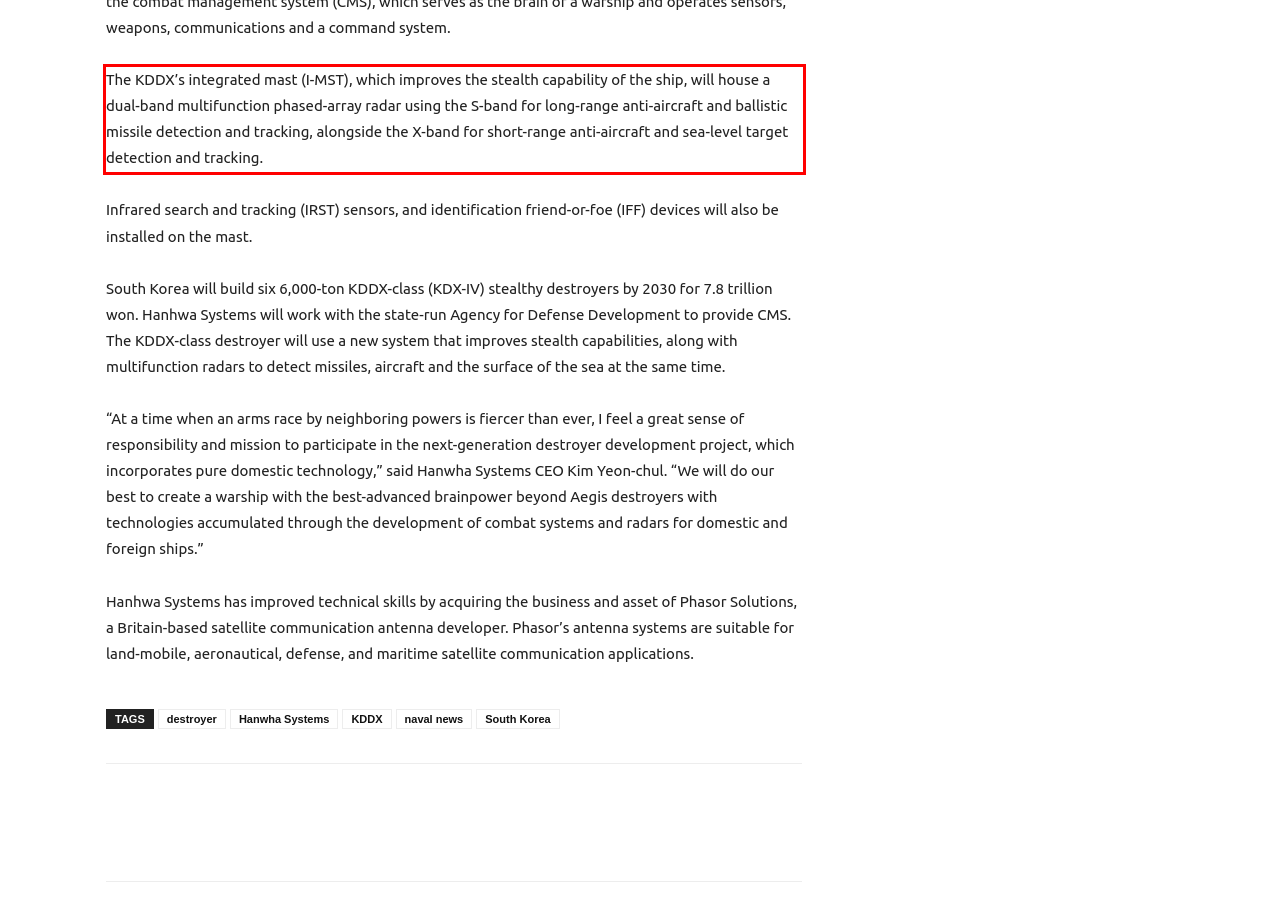Review the webpage screenshot provided, and perform OCR to extract the text from the red bounding box.

The KDDX’s integrated mast (I-MST), which improves the stealth capability of the ship, will house a dual-band multifunction phased-array radar using the S-band for long-range anti-aircraft and ballistic missile detection and tracking, alongside the X-band for short-range anti-aircraft and sea-level target detection and tracking.